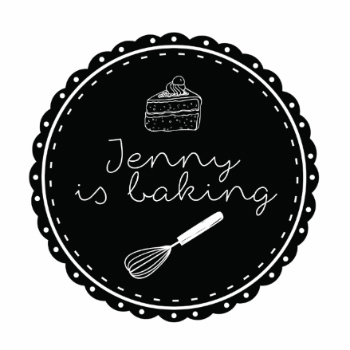Refer to the image and provide a thorough answer to this question:
What is the illustration above the text?

According to the caption, at the center of the logo, there is a whimsical illustration of a slice of cake topped with a cherry, which sits above the elegantly styled text that reads 'Jenny is baking'.